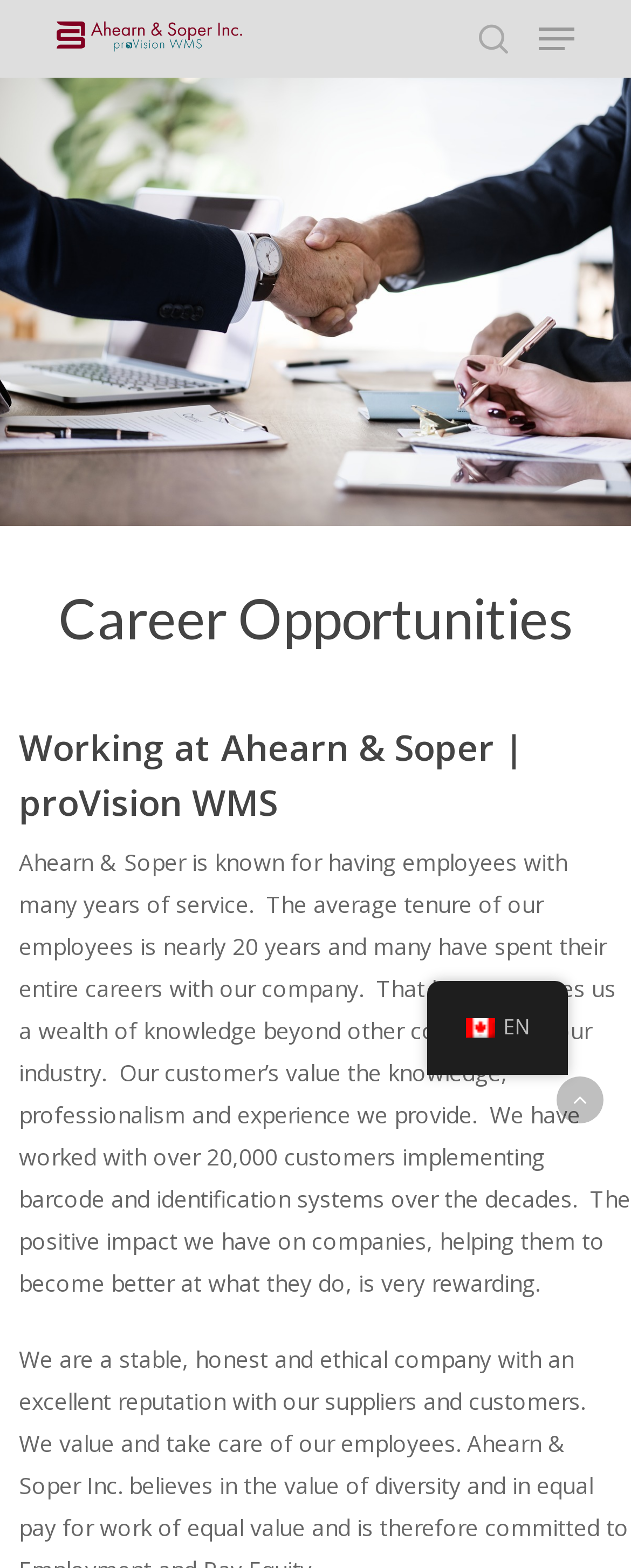Provide the bounding box coordinates for the specified HTML element described in this description: "EN". The coordinates should be four float numbers ranging from 0 to 1, in the format [left, top, right, bottom].

[0.677, 0.626, 0.9, 0.679]